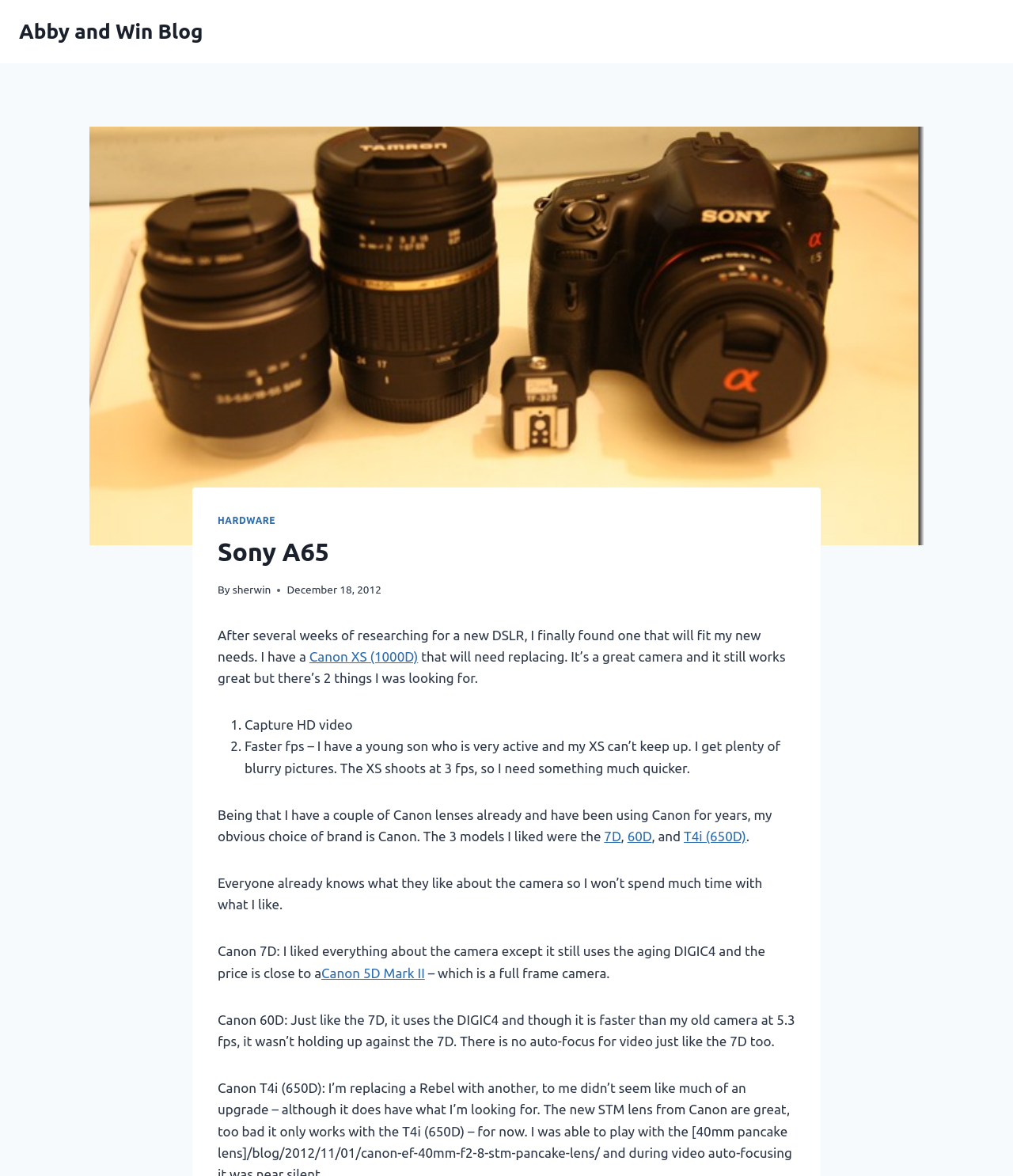Find the bounding box coordinates of the clickable region needed to perform the following instruction: "Click on HARDWARE". The coordinates should be provided as four float numbers between 0 and 1, i.e., [left, top, right, bottom].

[0.215, 0.438, 0.272, 0.447]